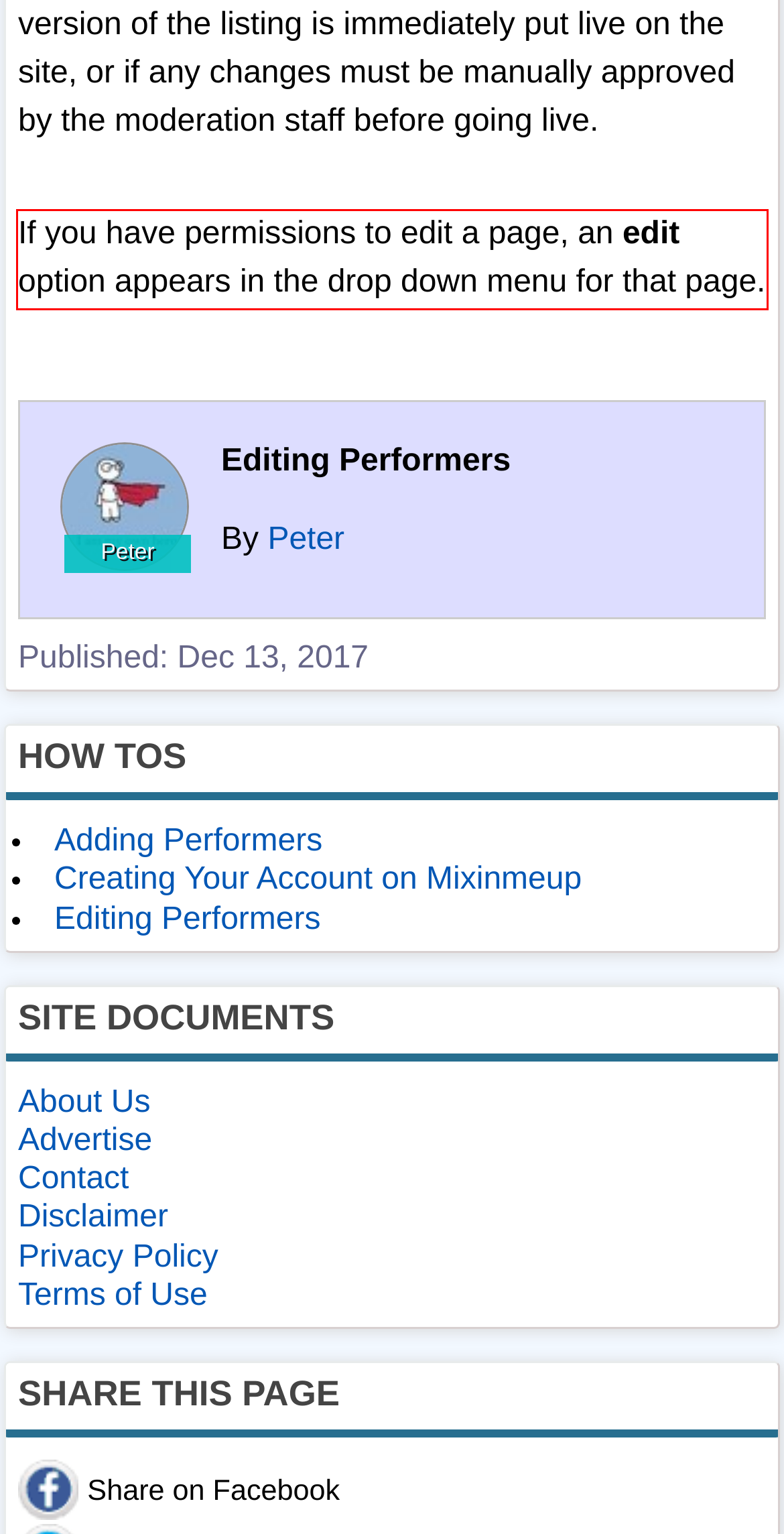You have a screenshot with a red rectangle around a UI element. Recognize and extract the text within this red bounding box using OCR.

If you have permissions to edit a page, an edit option appears in the drop down menu for that page.